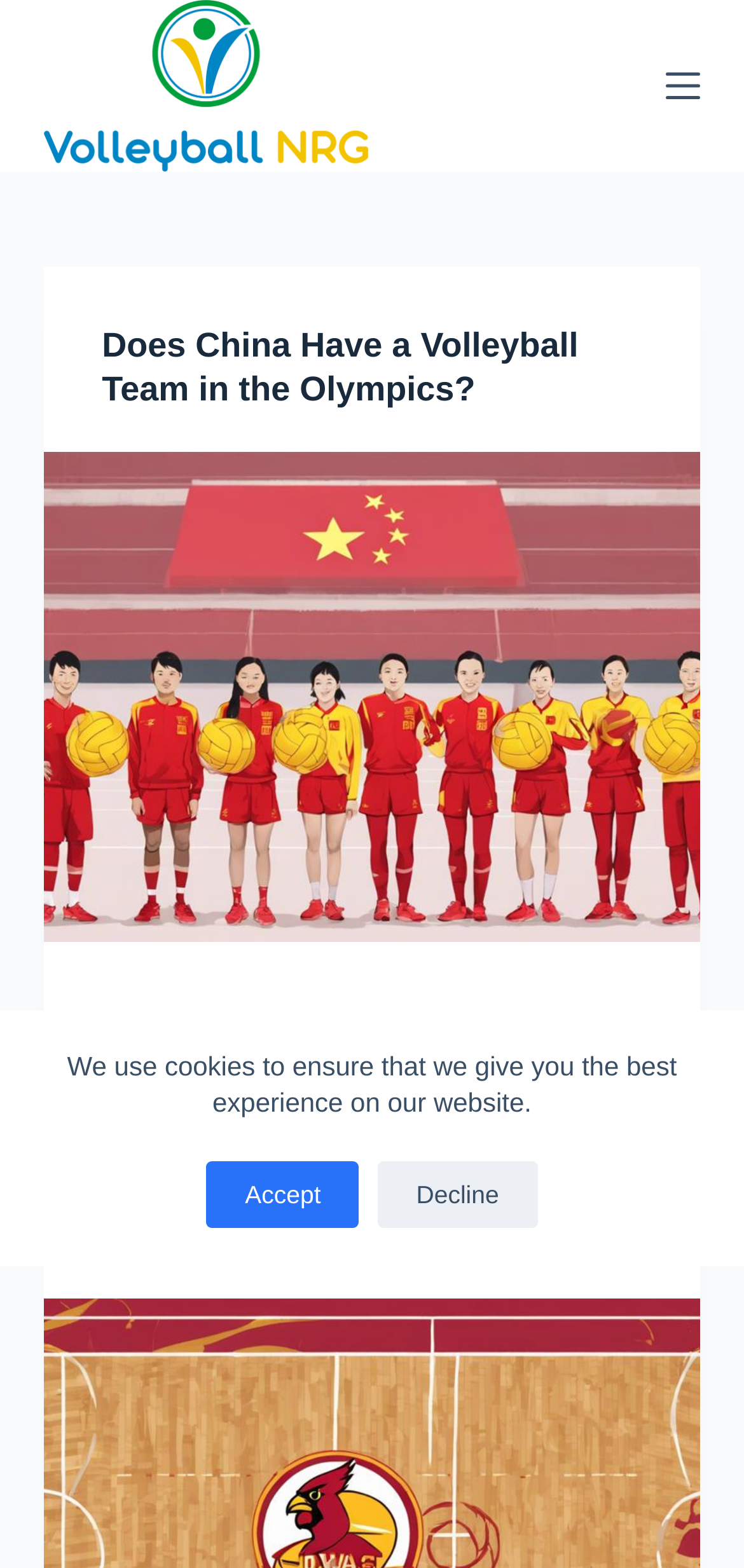What is the purpose of the button 'Accept'?
Kindly offer a detailed explanation using the data available in the image.

The button 'Accept' is located near the text 'We use cookies to ensure that we give you the best experience on our website.', which suggests that the purpose of the button is to accept the use of cookies on the website.